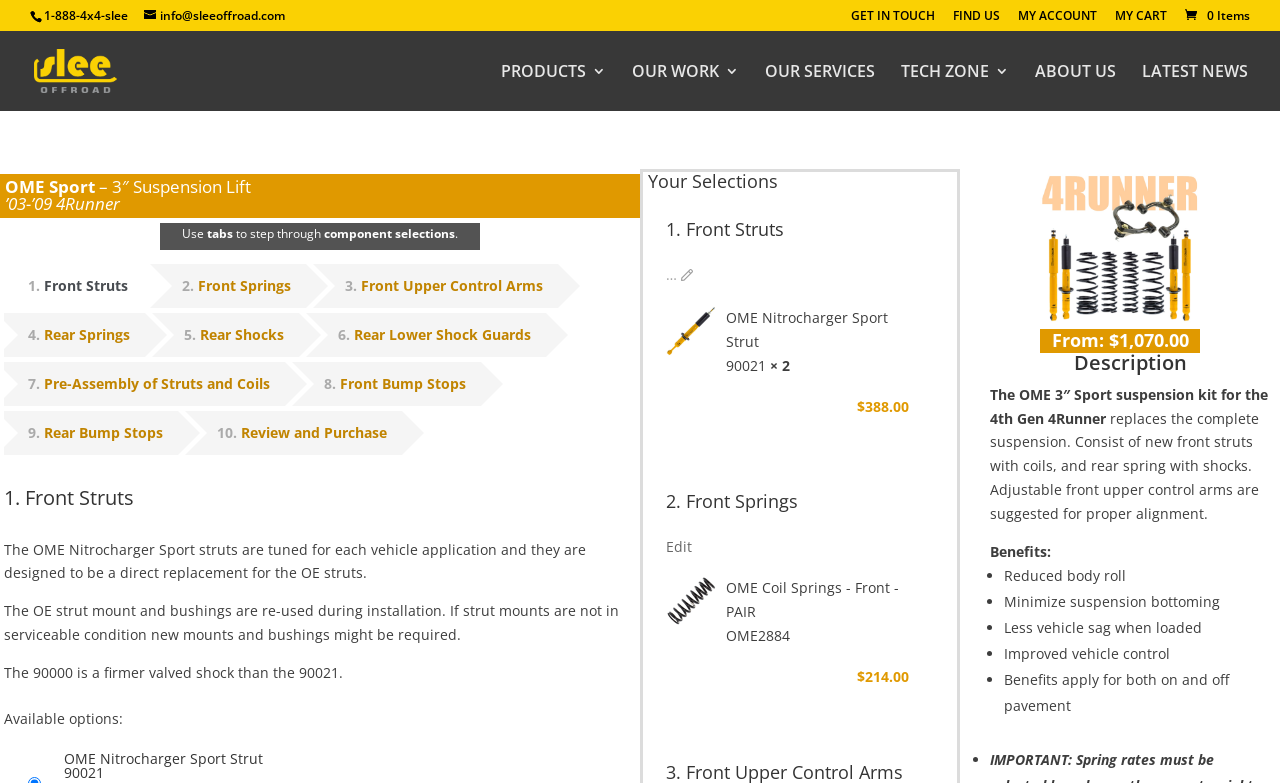Find and provide the bounding box coordinates for the UI element described here: "Edit". The coordinates should be given as four float numbers between 0 and 1: [left, top, right, bottom].

[0.52, 0.683, 0.541, 0.714]